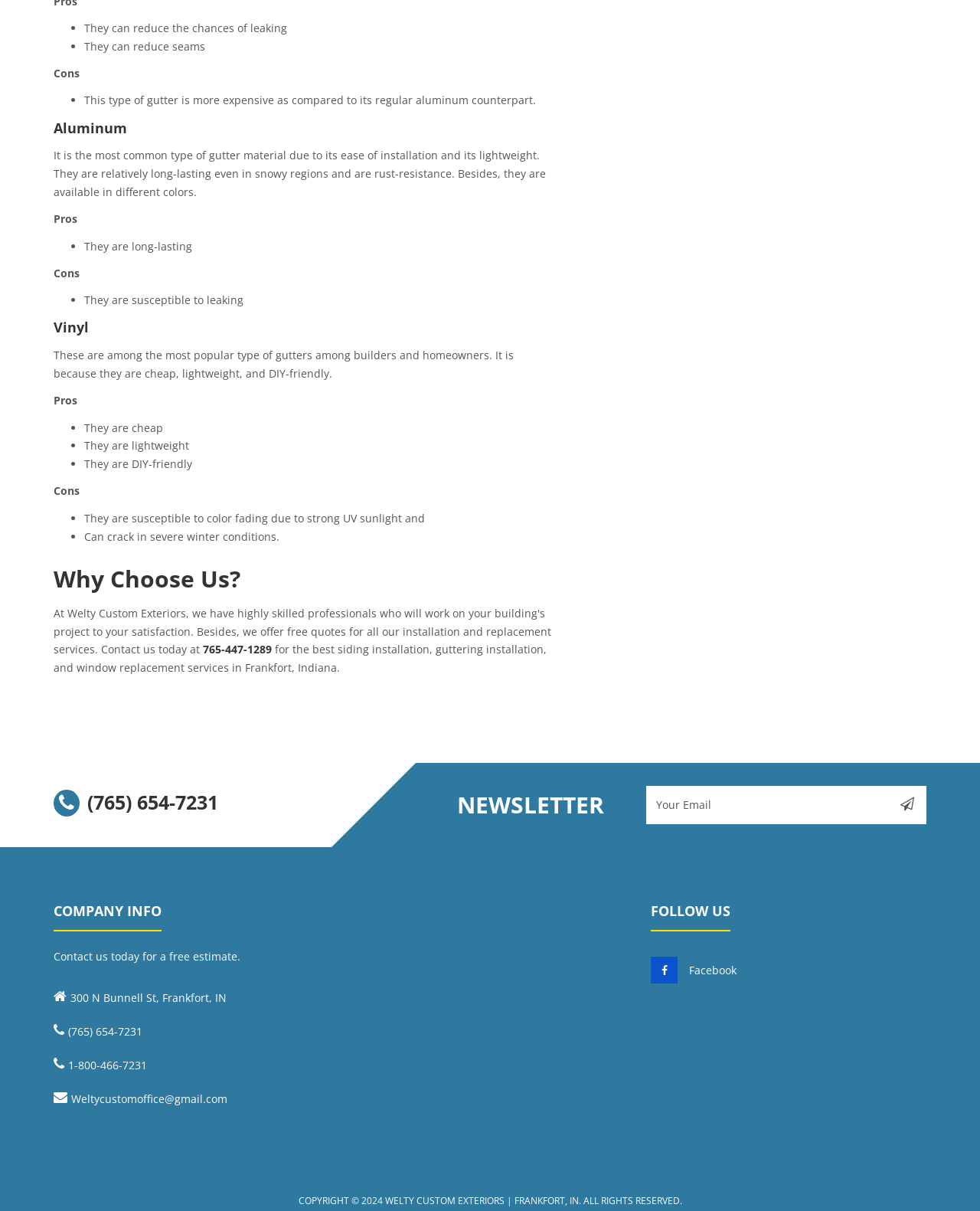Answer in one word or a short phrase: 
What is the contact phone number for Welty Custom Exteriors?

(765) 654-7231